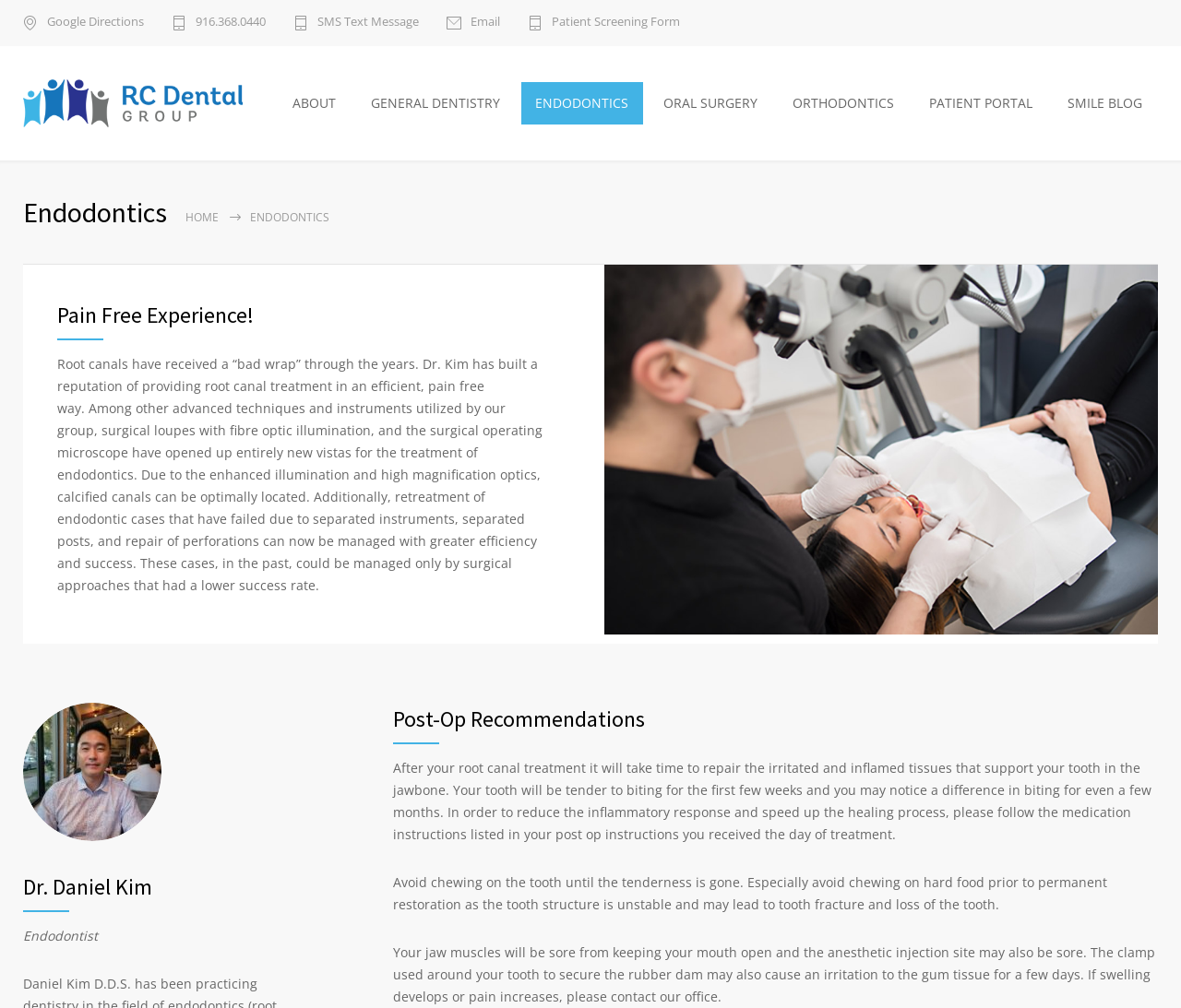Find the bounding box coordinates of the element's region that should be clicked in order to follow the given instruction: "Click the 'ABOUT' link". The coordinates should consist of four float numbers between 0 and 1, i.e., [left, top, right, bottom].

[0.235, 0.081, 0.298, 0.125]